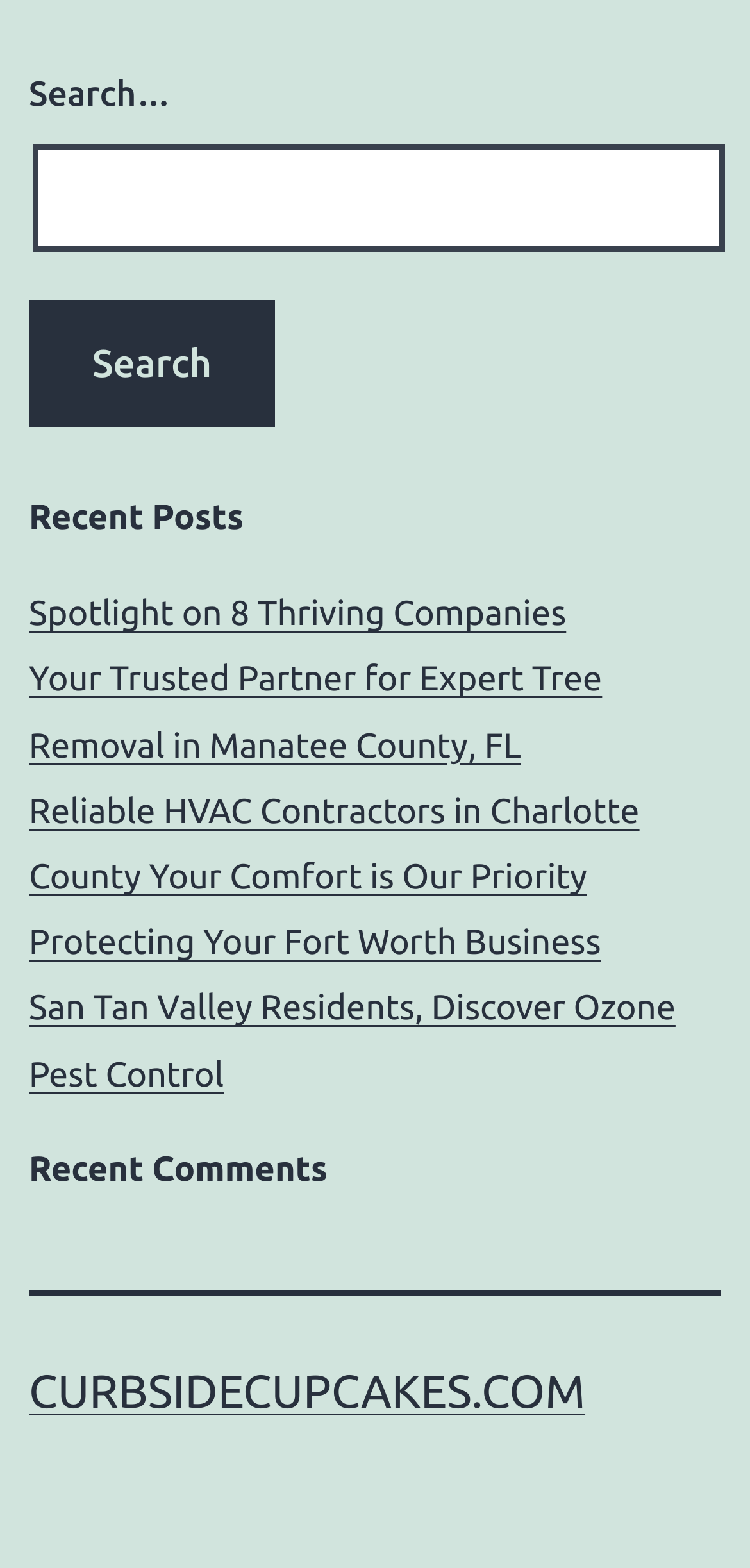Given the element description: "Spotlight on 8 Thriving Companies", predict the bounding box coordinates of this UI element. The coordinates must be four float numbers between 0 and 1, given as [left, top, right, bottom].

[0.038, 0.379, 0.755, 0.404]